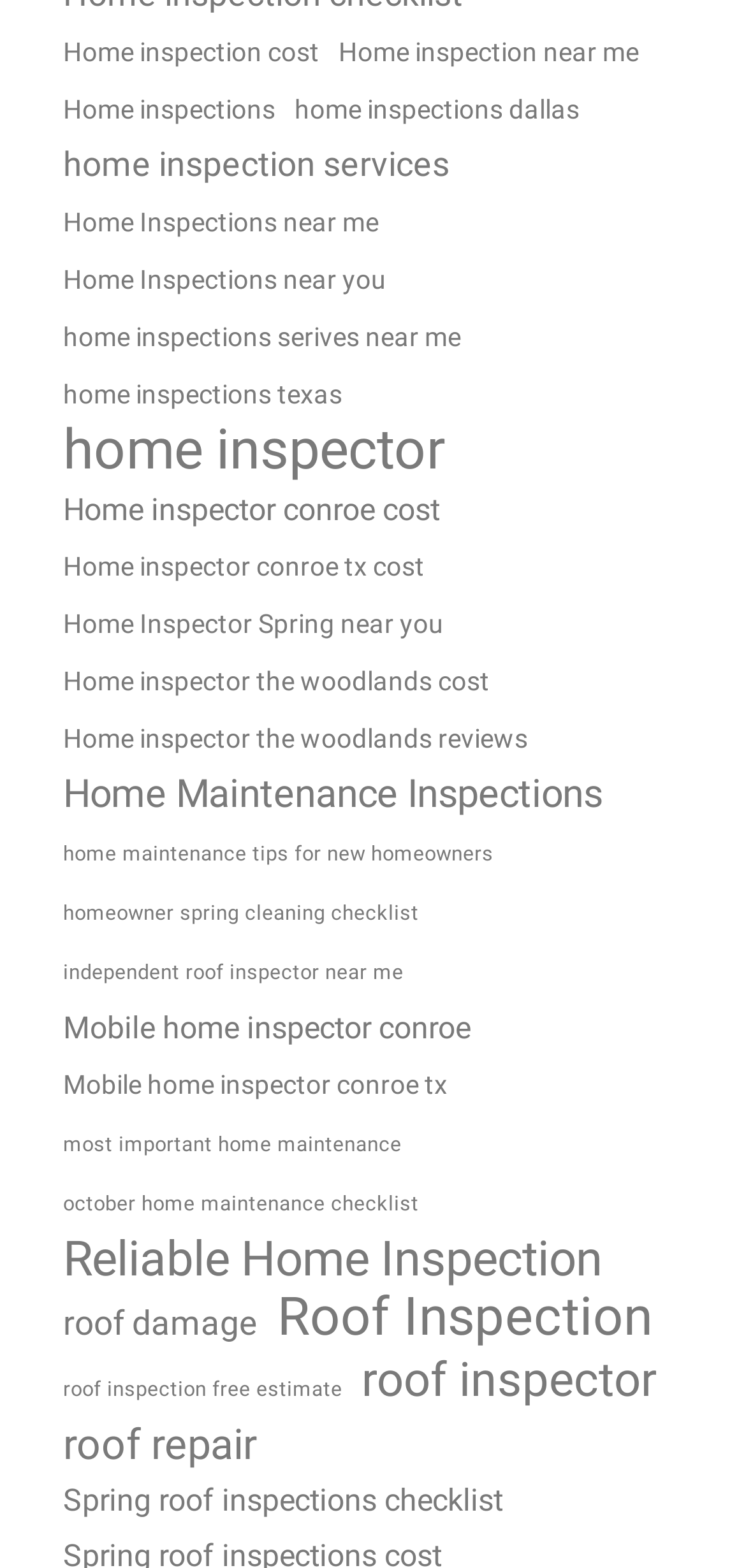How many links have 'Roof' in their text?
Respond to the question with a single word or phrase according to the image.

4